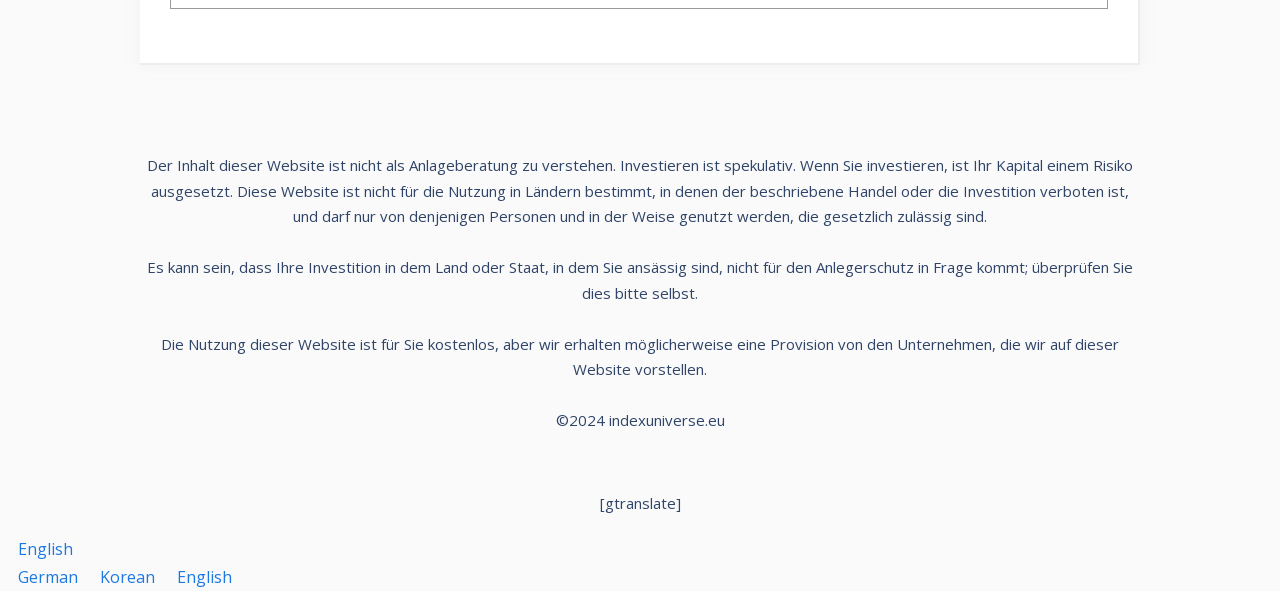Determine the bounding box coordinates of the region that needs to be clicked to achieve the task: "Check DMCA.com Protection Status".

[0.453, 0.791, 0.547, 0.825]